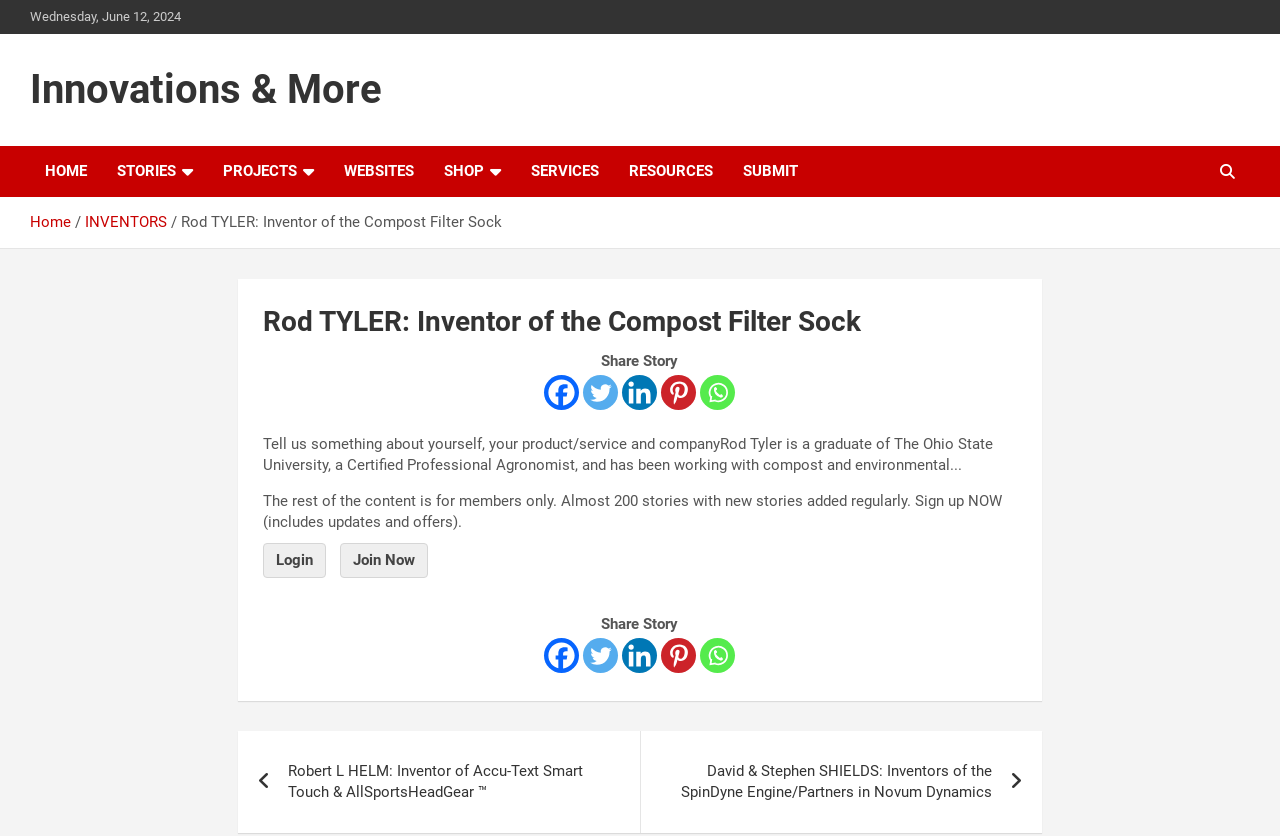Determine the bounding box coordinates of the clickable region to execute the instruction: "Click on Login". The coordinates should be four float numbers between 0 and 1, denoted as [left, top, right, bottom].

[0.206, 0.649, 0.255, 0.691]